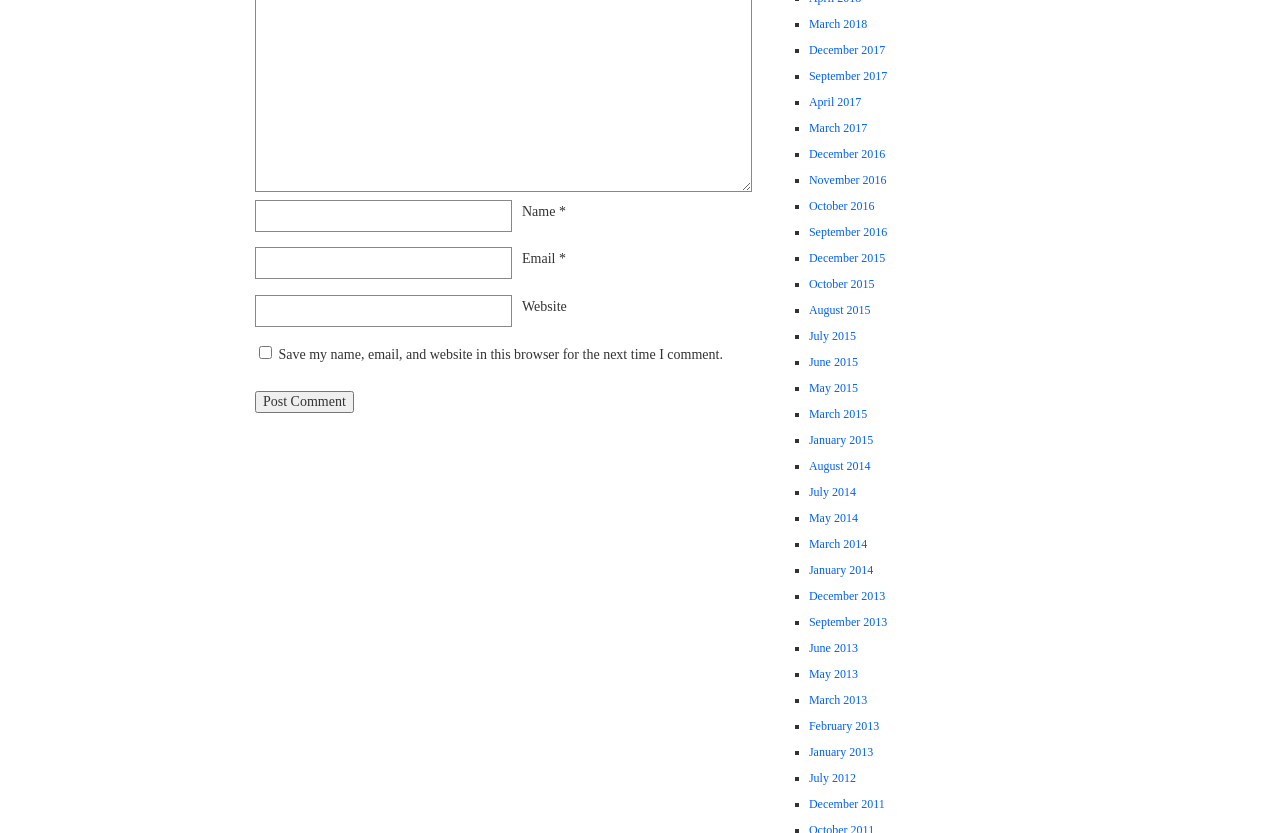What is the function of the 'Post Comment' button?
Answer with a single word or phrase by referring to the visual content.

Submit comment